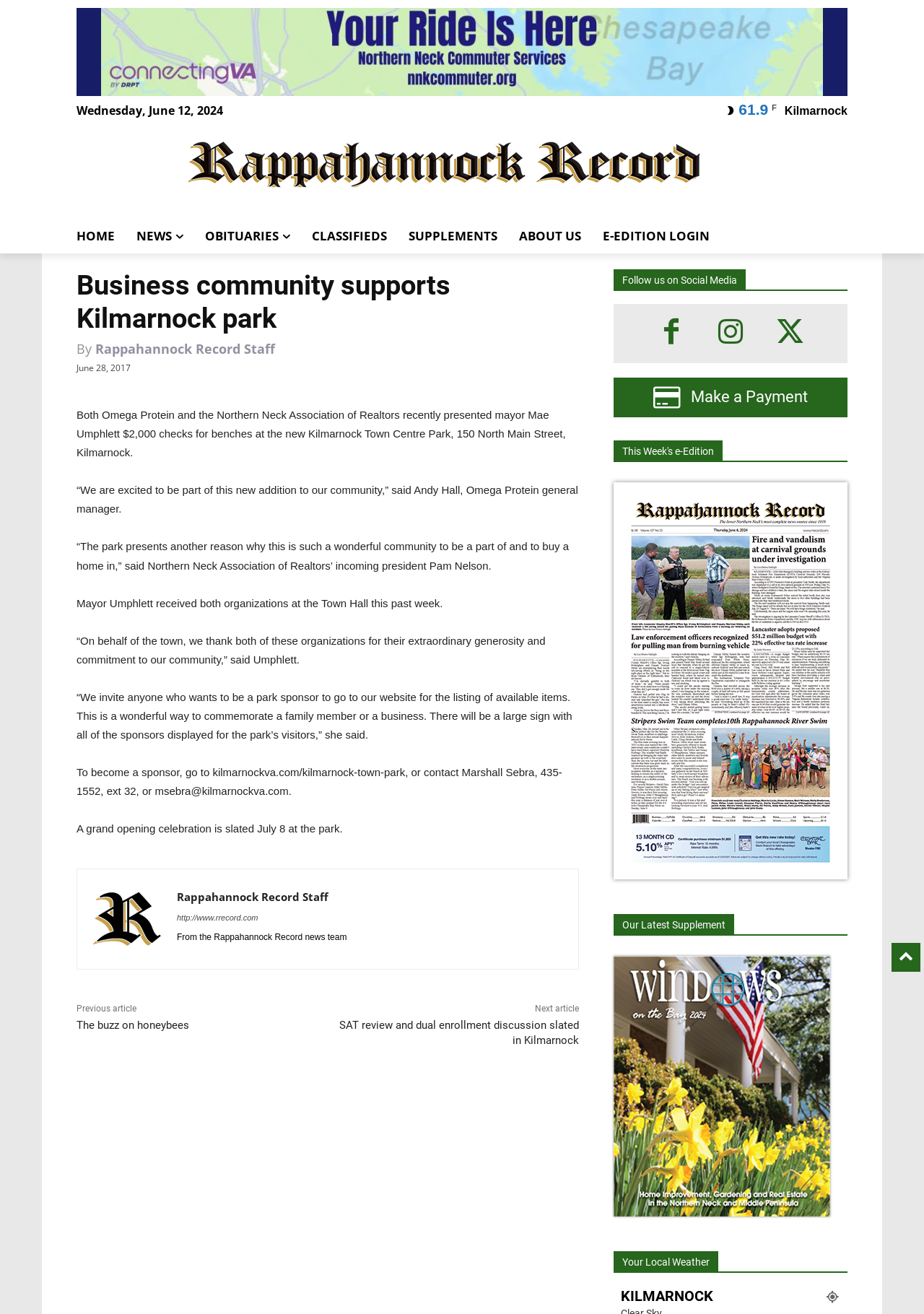Generate a comprehensive caption for the webpage you are viewing.

The webpage is about a news article from the Rappahannock Record, titled "Business community supports Kilmarnock park". At the top of the page, there is a navigation menu with links to "HOME", "NEWS", "OBITUARIES", "CLASSIFIEDS", "SUPPLEMENTS", "ABOUT US", and "E-EDITION LOGIN". Below the navigation menu, there is a heading with the title of the article, followed by the publication date and time.

The main content of the article is divided into several paragraphs, which describe how Omega Protein and the Northern Neck Association of Realtors presented checks to the mayor of Kilmarnock for benches at the new Kilmarnock Town Centre Park. The article quotes Andy Hall, Omega Protein general manager, and Pam Nelson, Northern Neck Association of Realtors' incoming president, expressing their excitement and commitment to the community.

There are also links to related articles, such as "The buzz on honeybees" and "SAT review and dual enrollment discussion slated in Kilmarnock", as well as a section for "Follow us on Social Media" with links to various social media platforms. Additionally, there are links to "This Week's e-Edition" and "Our Latest Supplement", as well as a section for "Your Local Weather" with the current weather conditions for Kilmarnock.

On the right side of the page, there is a column with links to various sections of the website, including "HOME", "NEWS", and "CLASSIFIEDS", as well as a link to "Make a Payment". There is also an image of the Rappahannock Record logo at the top of the page.